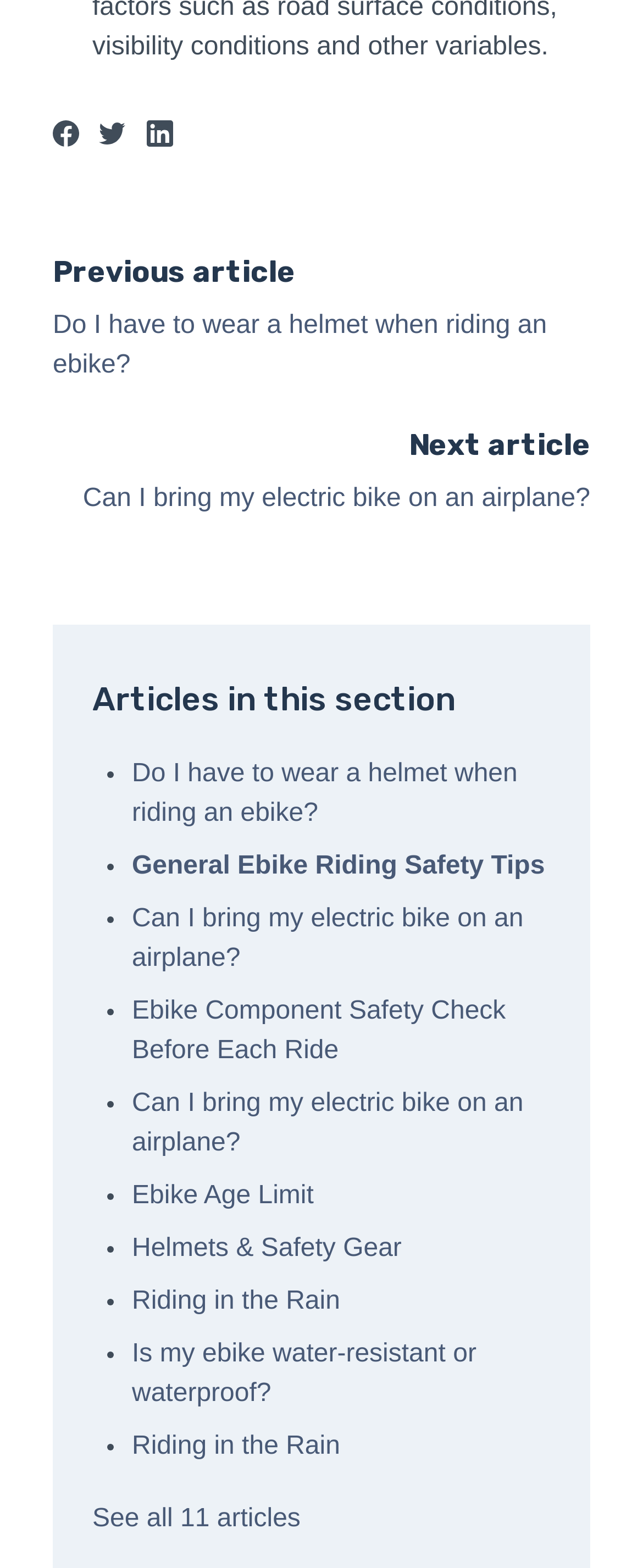Can you find the bounding box coordinates for the element to click on to achieve the instruction: "Share this page on LinkedIn"?

[0.228, 0.077, 0.269, 0.094]